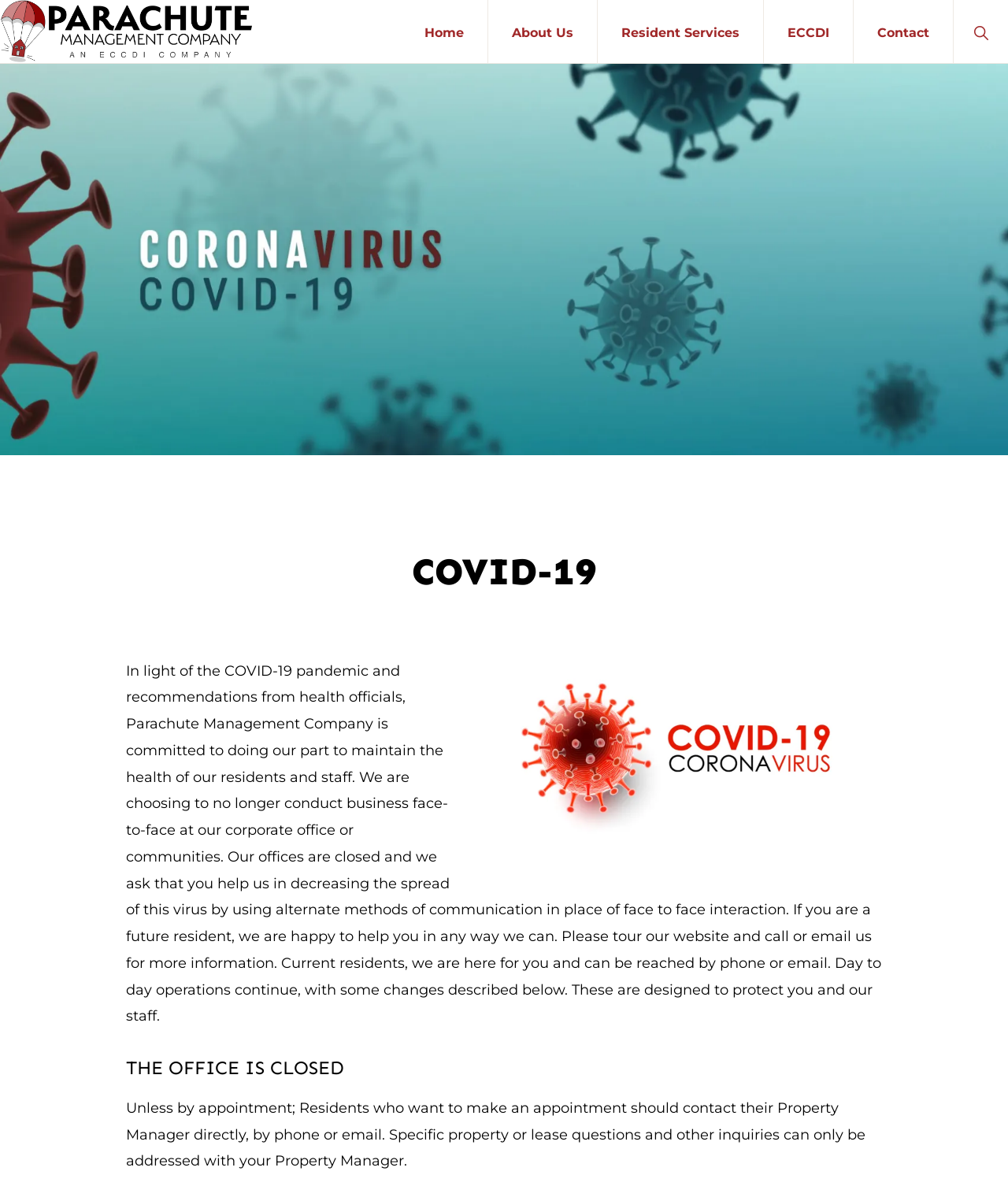Please indicate the bounding box coordinates of the element's region to be clicked to achieve the instruction: "Search on the website". Provide the coordinates as four float numbers between 0 and 1, i.e., [left, top, right, bottom].

[0.946, 0.0, 1.0, 0.053]